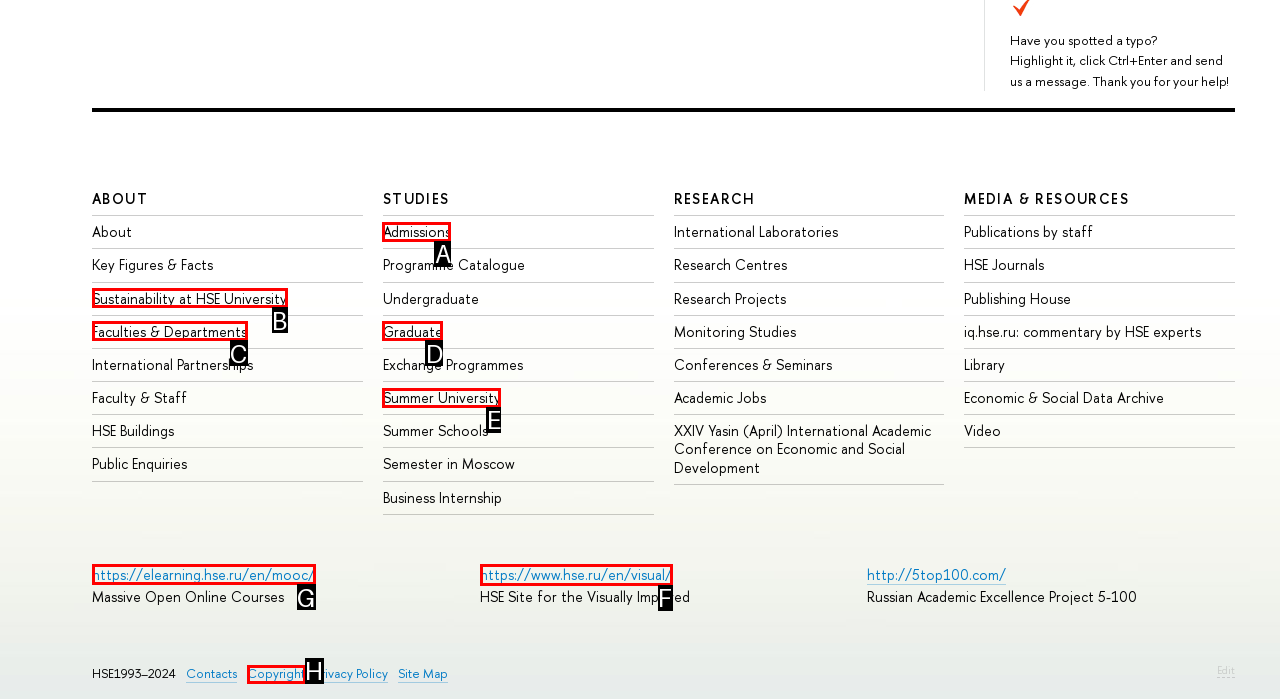Identify which lettered option completes the task: Visit HSE Site for the Visually Impaired. Provide the letter of the correct choice.

F